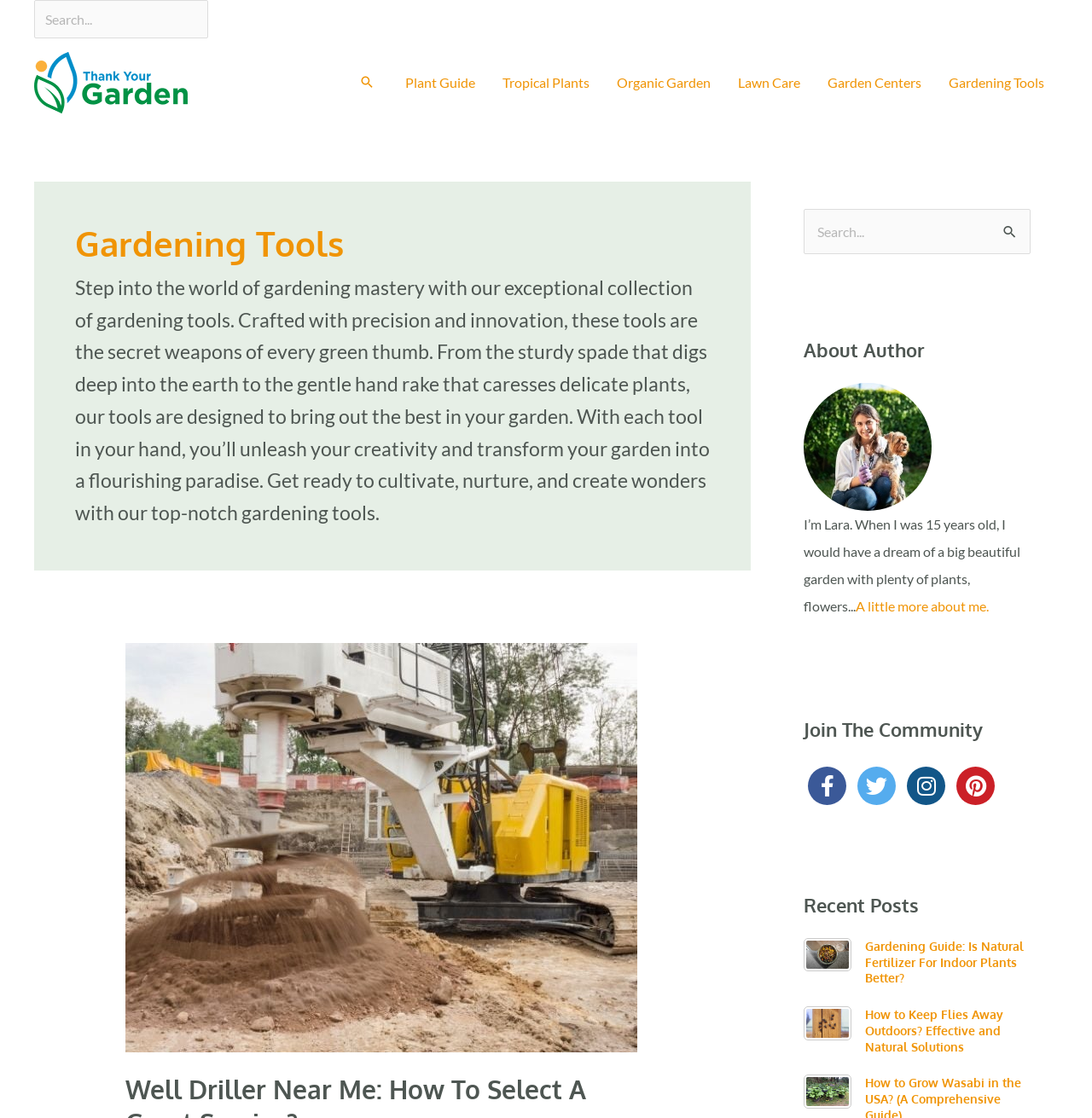What social media platforms are linked on this webpage?
Examine the image and give a concise answer in one word or a short phrase.

Four platforms